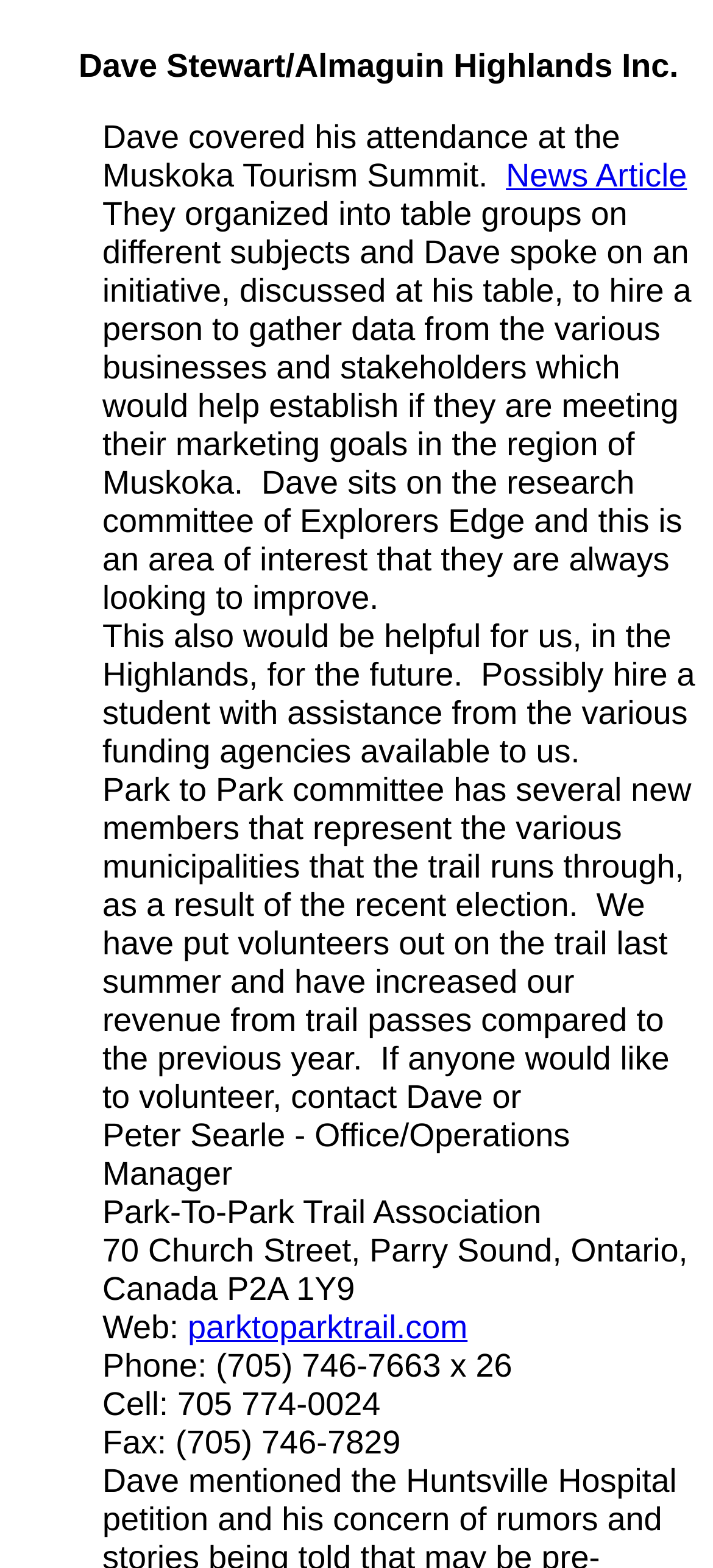What is the purpose of hiring a person to gather data?
Utilize the image to construct a detailed and well-explained answer.

The text states that Dave spoke about an initiative to hire a person to gather data from various businesses and stakeholders, which would help establish if they are meeting their marketing goals in the region of Muskoka.